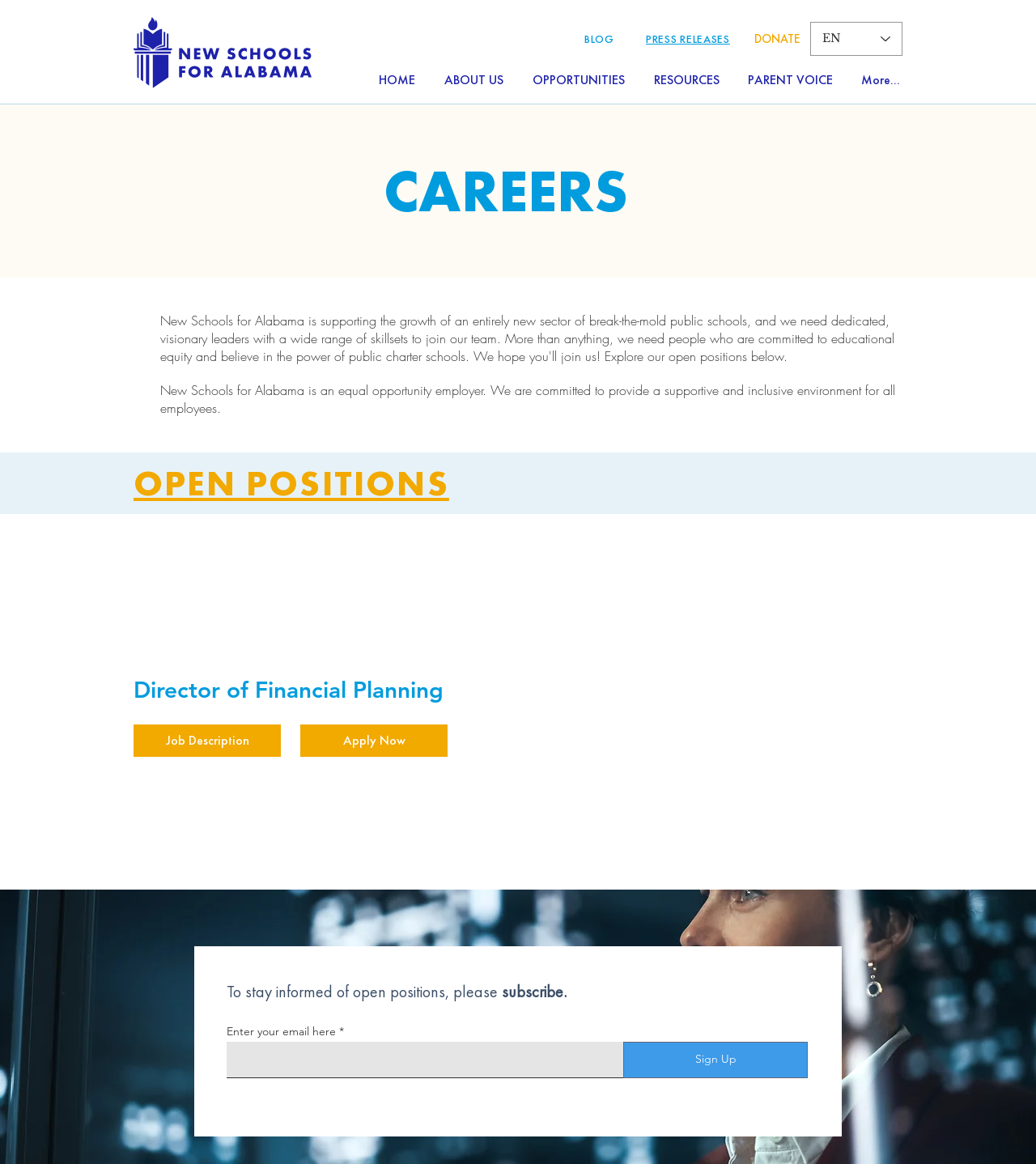Locate the bounding box coordinates of the area where you should click to accomplish the instruction: "Select a language from the Language Selector".

[0.782, 0.019, 0.871, 0.048]